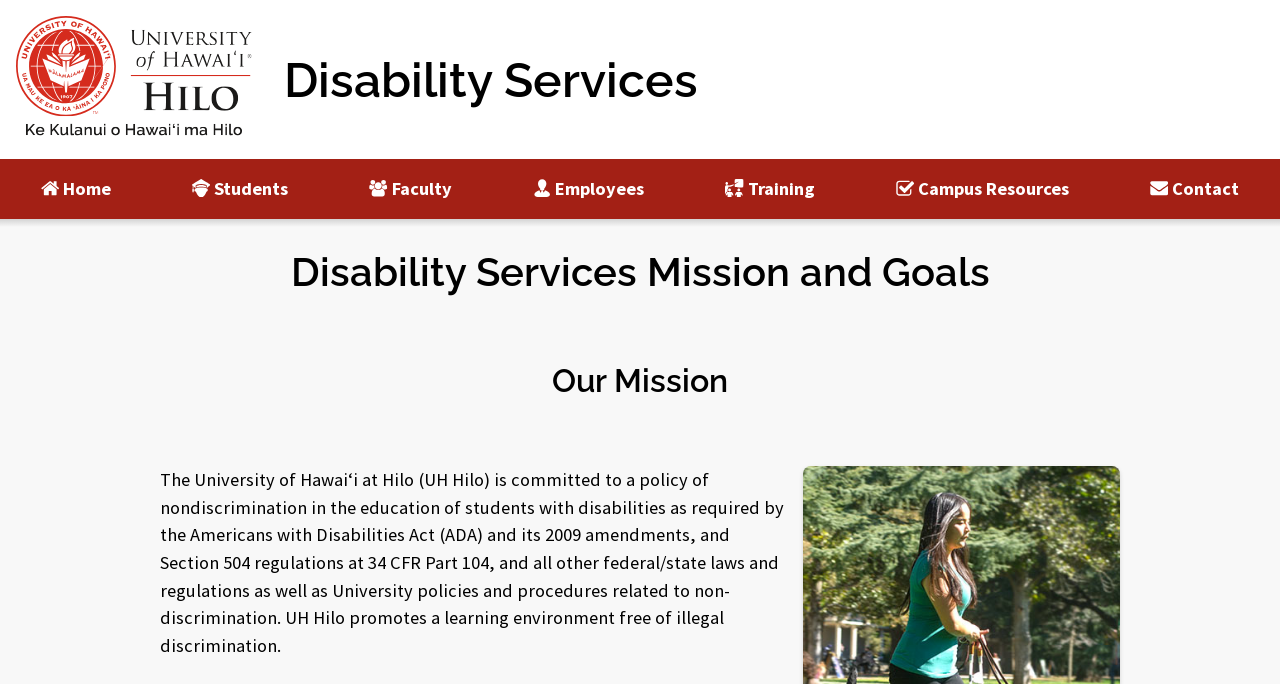What is the name of the university?
Using the image as a reference, answer with just one word or a short phrase.

University of Hawaii at Hilo